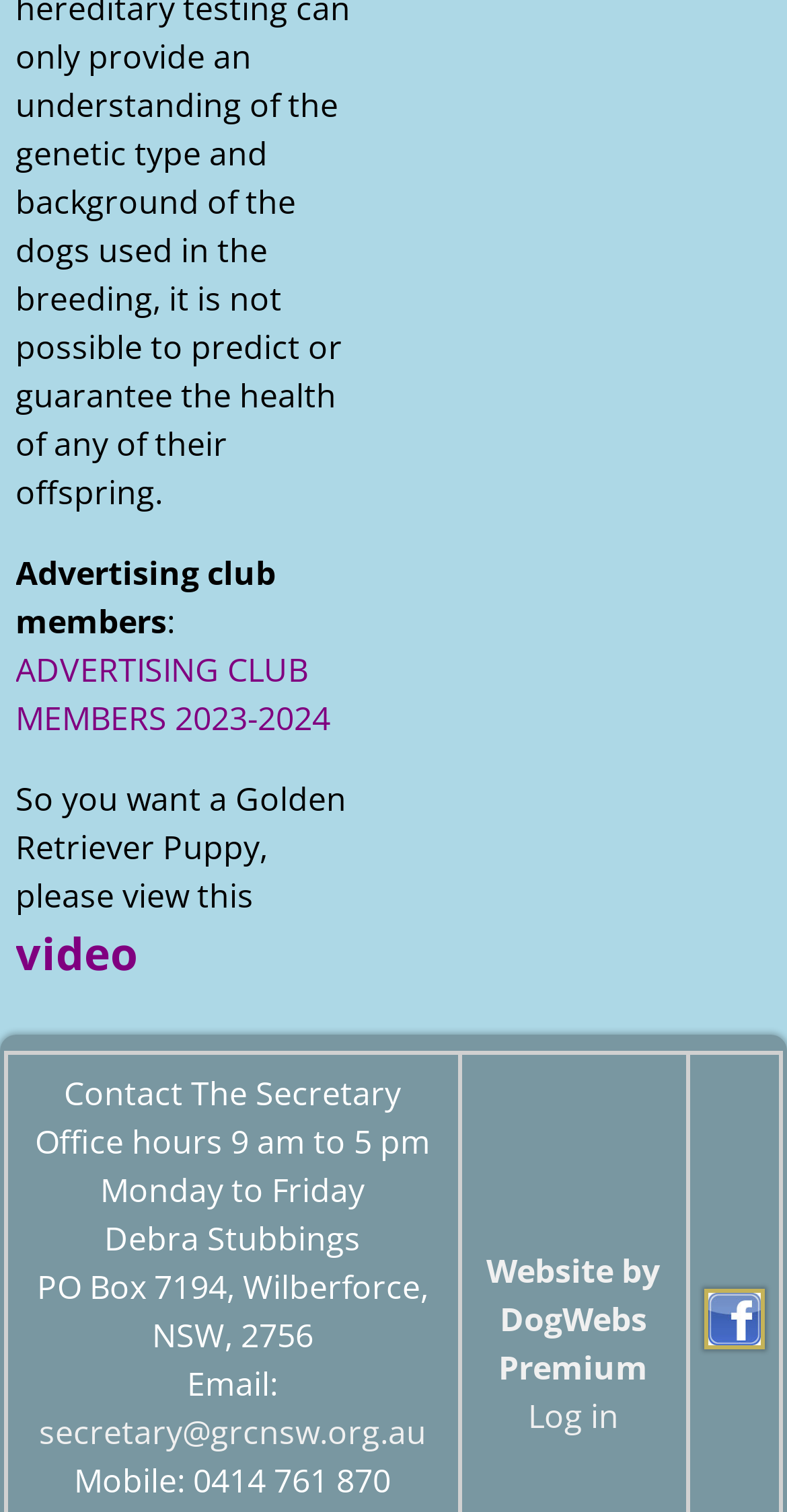Using the element description provided, determine the bounding box coordinates in the format (top-left x, top-left y, bottom-right x, bottom-right y). Ensure that all values are floating point numbers between 0 and 1. Element description: Log in

[0.671, 0.922, 0.786, 0.951]